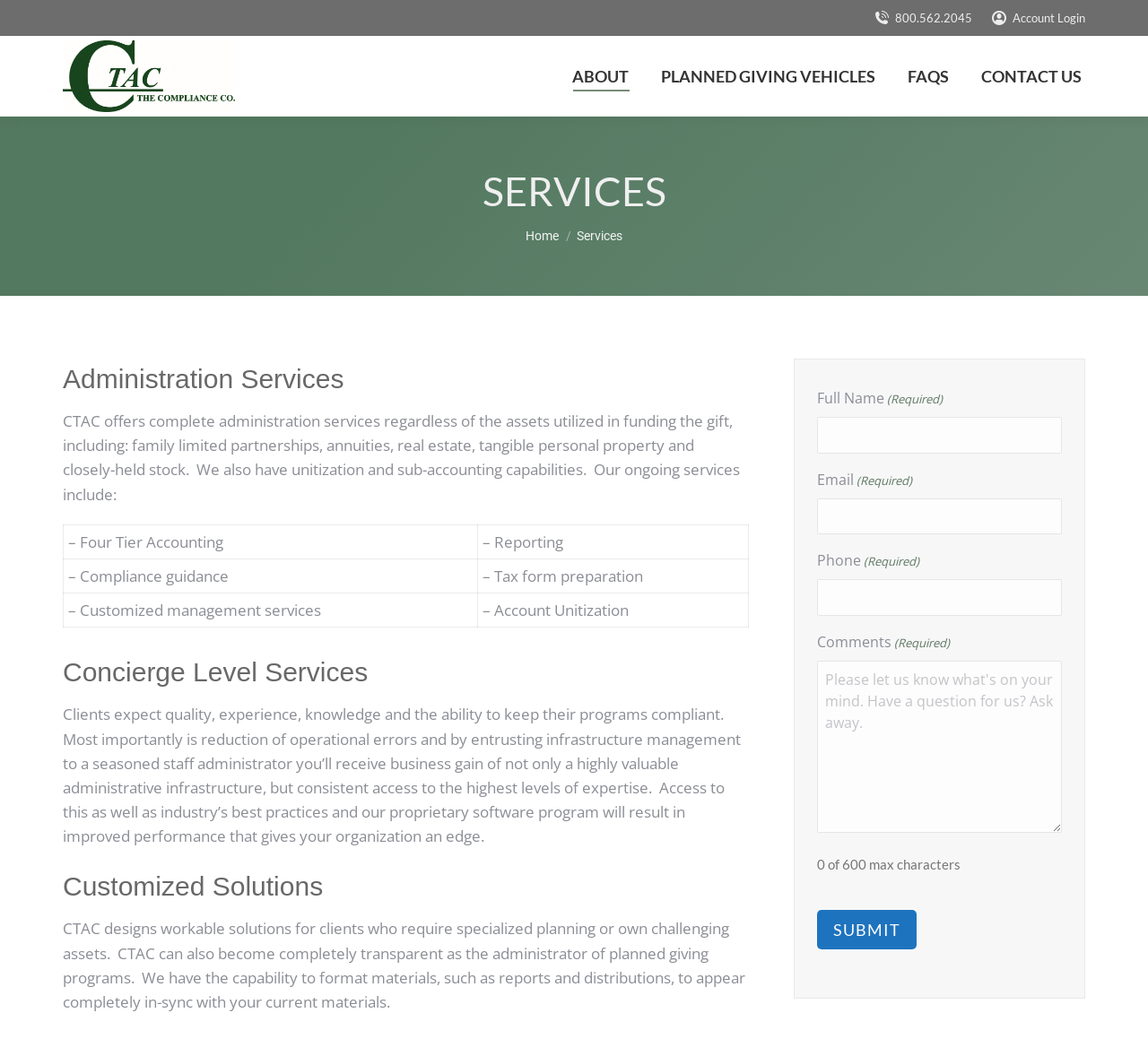Locate the bounding box coordinates of the item that should be clicked to fulfill the instruction: "Click the Account Login link".

[0.862, 0.009, 0.945, 0.025]